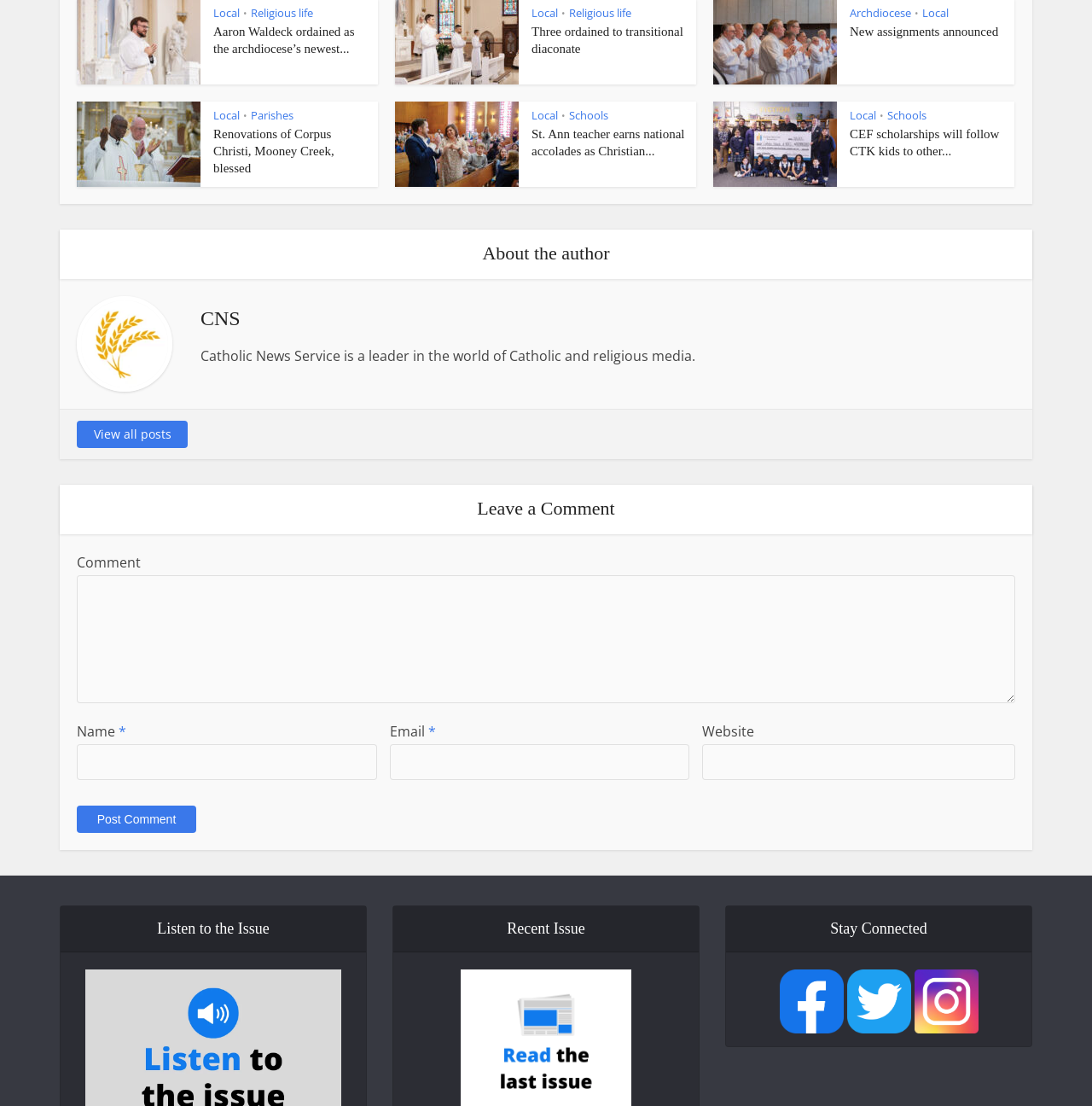Find the bounding box coordinates of the element I should click to carry out the following instruction: "Post a comment".

[0.07, 0.728, 0.18, 0.753]